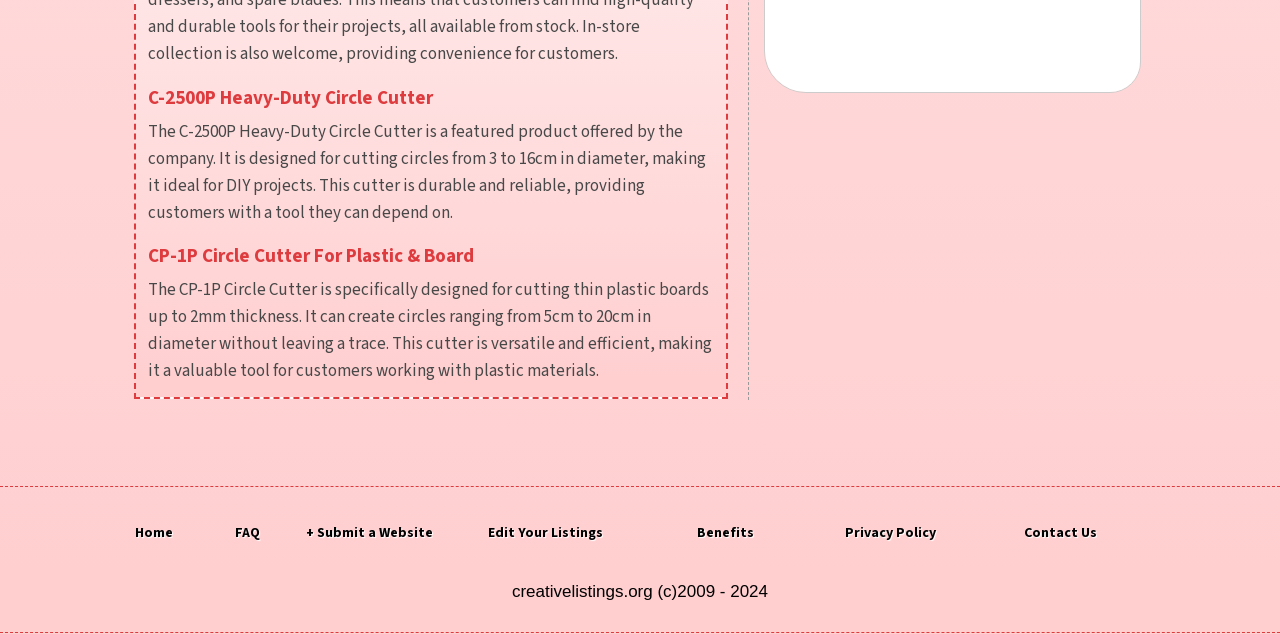How many links are in the navigation menu?
Based on the visual information, provide a detailed and comprehensive answer.

I counted the number of links in the navigation menu, which are 'Home', 'FAQ', '+ Submit a Website', 'Edit Your Listings', 'Benefits', and 'Contact Us'. Therefore, there are 6 links in the navigation menu.